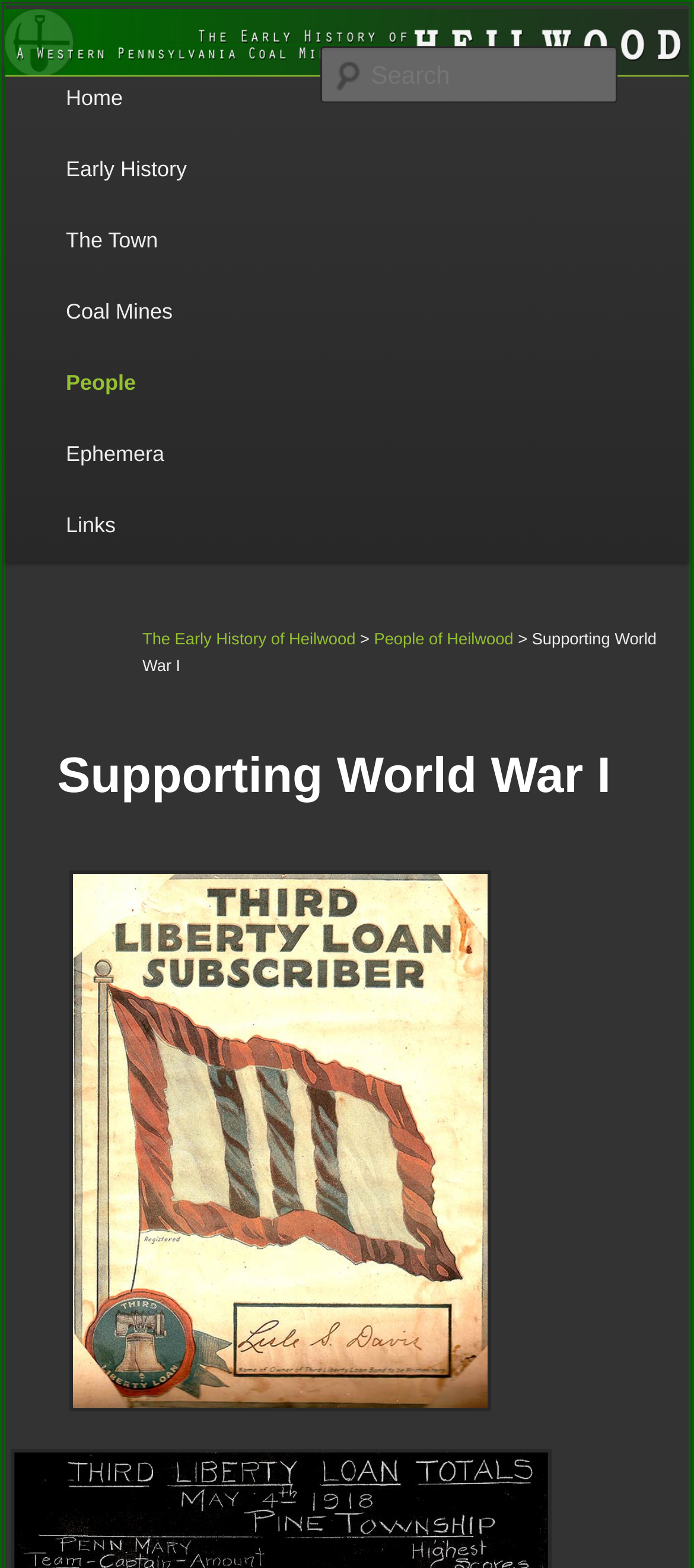Identify the bounding box coordinates of the section to be clicked to complete the task described by the following instruction: "Search for something". The coordinates should be four float numbers between 0 and 1, formatted as [left, top, right, bottom].

[0.46, 0.03, 0.89, 0.066]